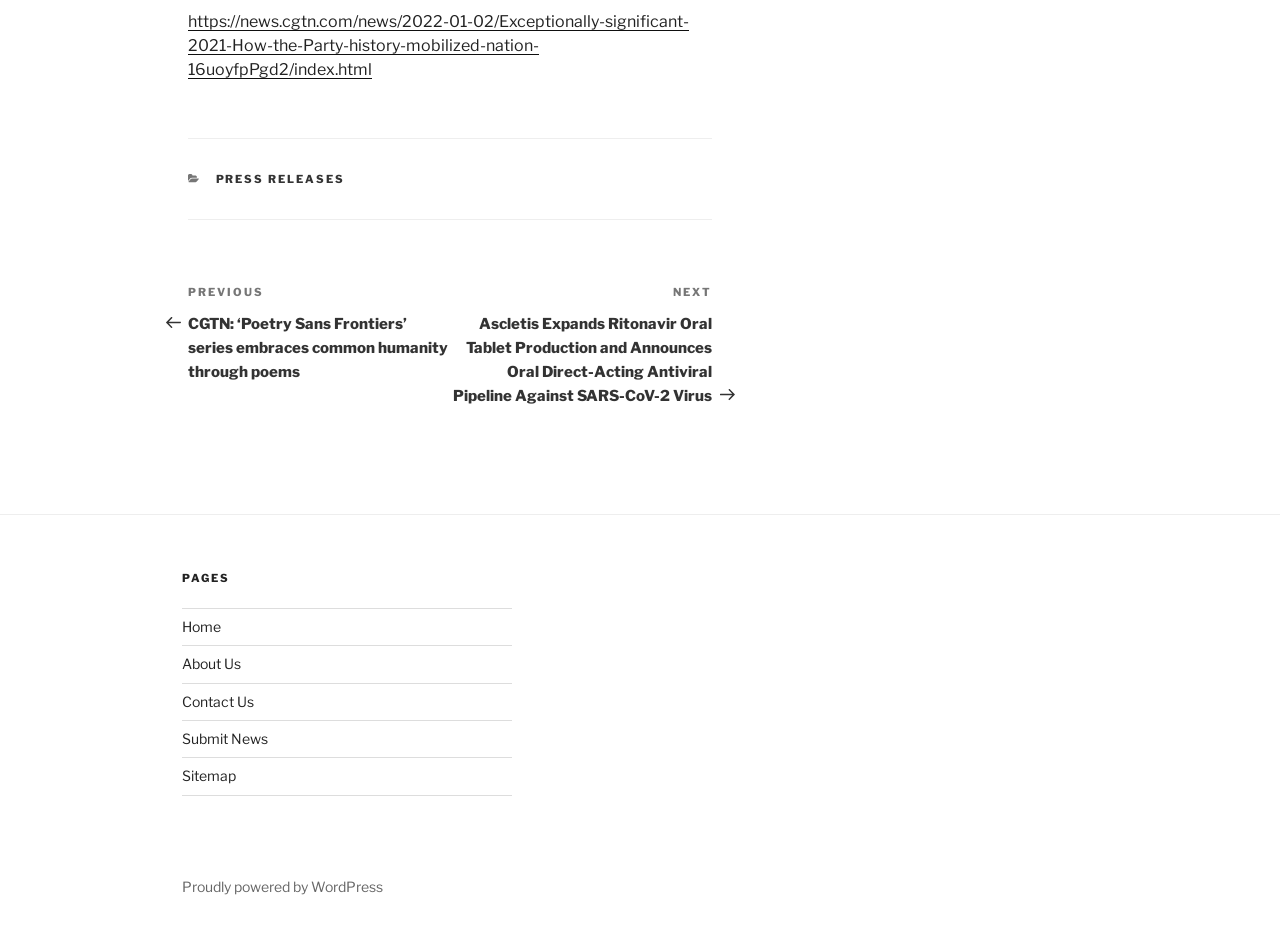Given the description of the UI element: "Proudly powered by WordPress", predict the bounding box coordinates in the form of [left, top, right, bottom], with each value being a float between 0 and 1.

[0.142, 0.941, 0.299, 0.959]